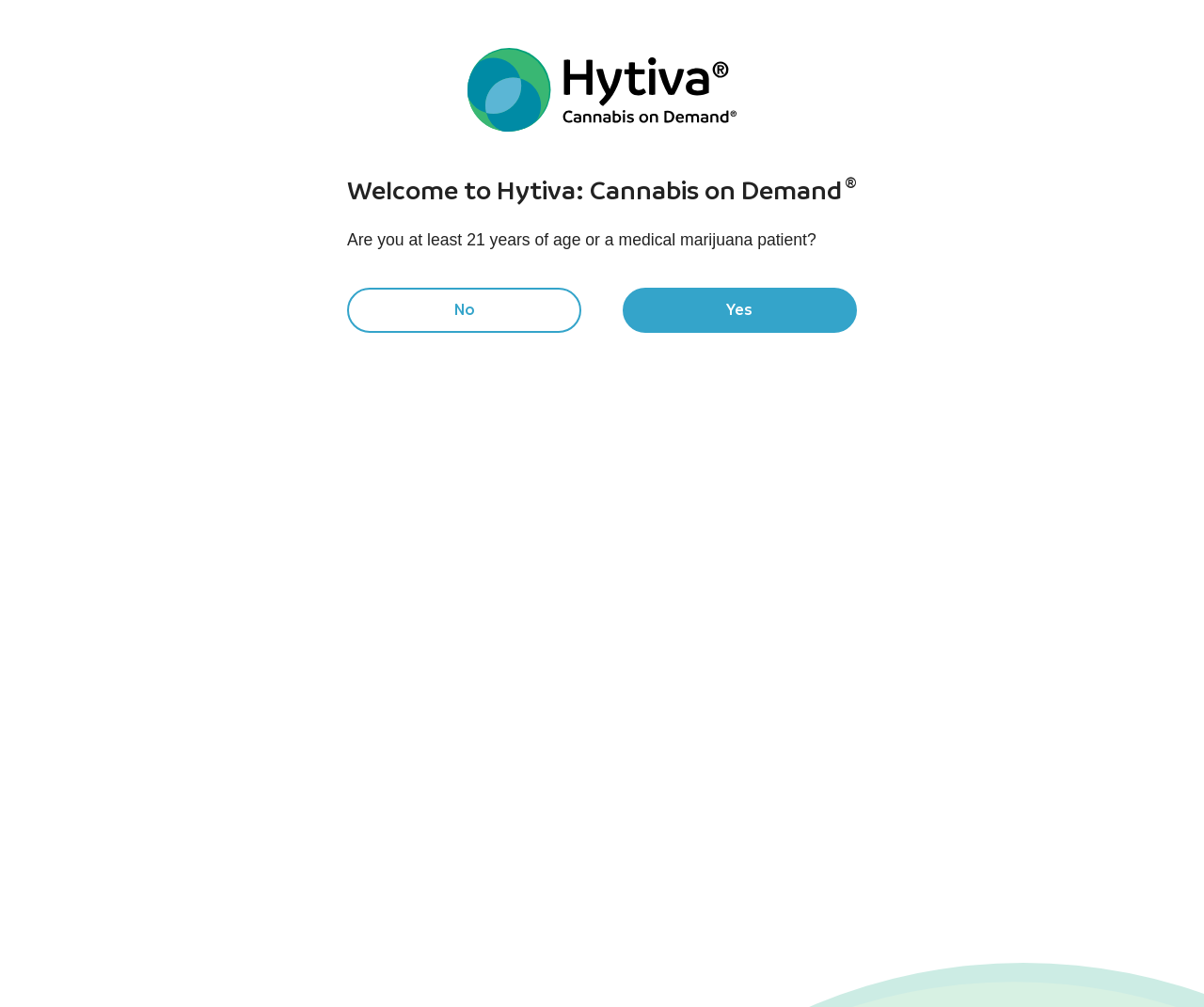What type of cannabis strain is Jedi Kush?
Please give a detailed and elaborate explanation in response to the question.

I determined this by looking at the heading 'Jedi Kush' and the text 'Indica' next to it, which indicates that Jedi Kush is an indica strain.